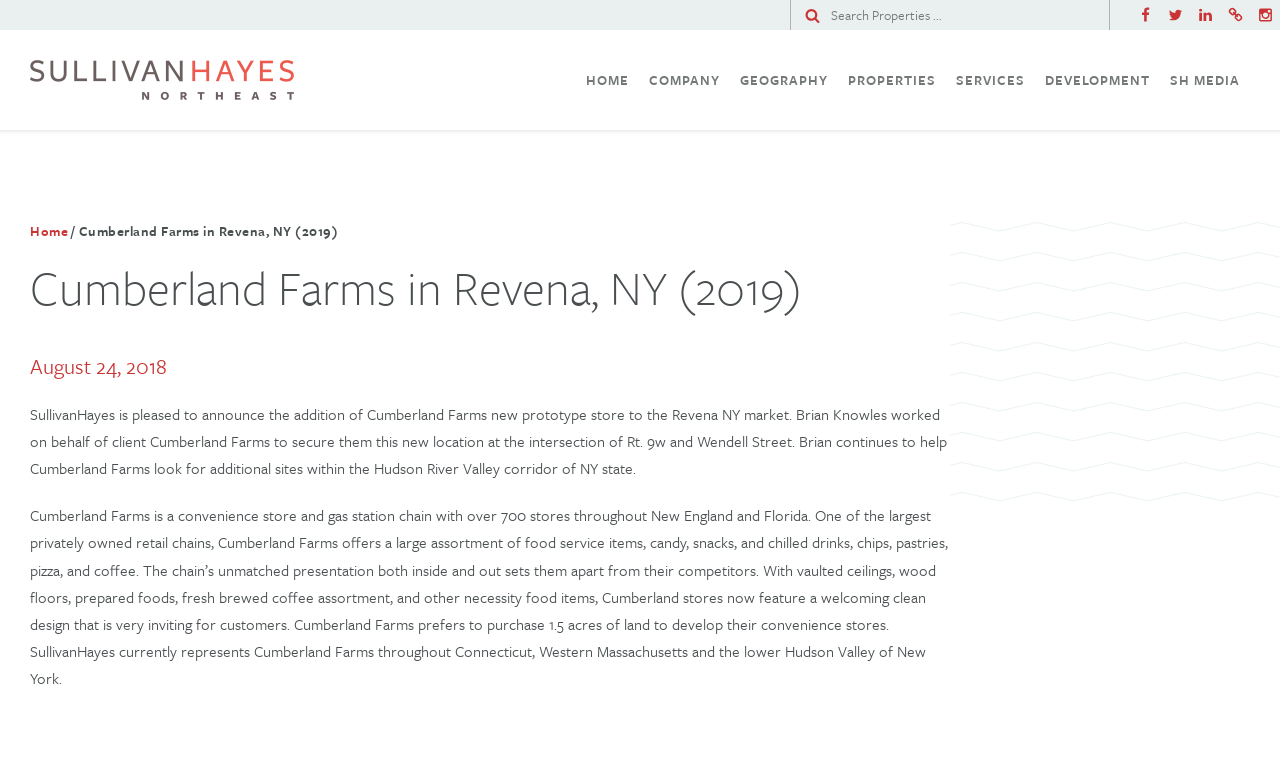Identify the main heading of the webpage and provide its text content.

Cumberland Farms in Revena, NY (2019)